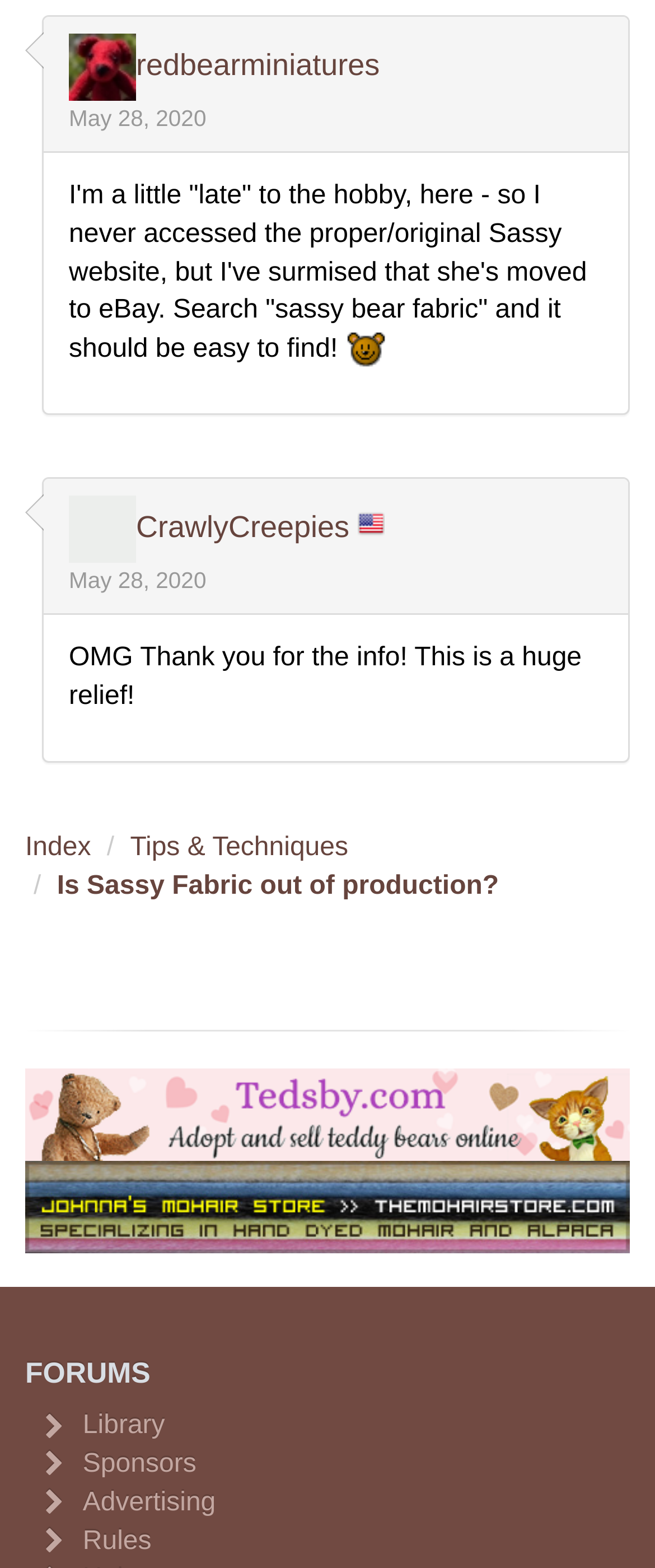Identify the bounding box coordinates of the section that should be clicked to achieve the task described: "check Tedsby website".

[0.038, 0.681, 0.962, 0.74]